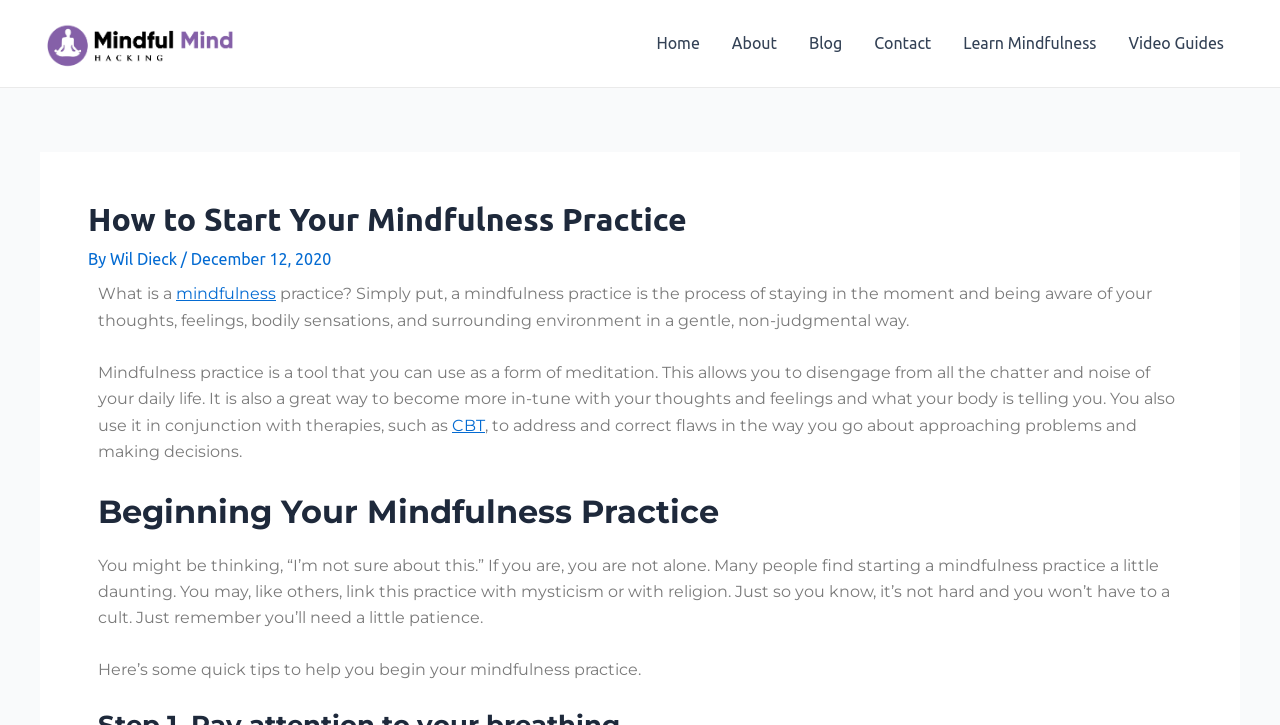Locate the bounding box coordinates of the element to click to perform the following action: 'Click on the 'Home' link'. The coordinates should be given as four float values between 0 and 1, in the form of [left, top, right, bottom].

[0.5, 0.005, 0.559, 0.115]